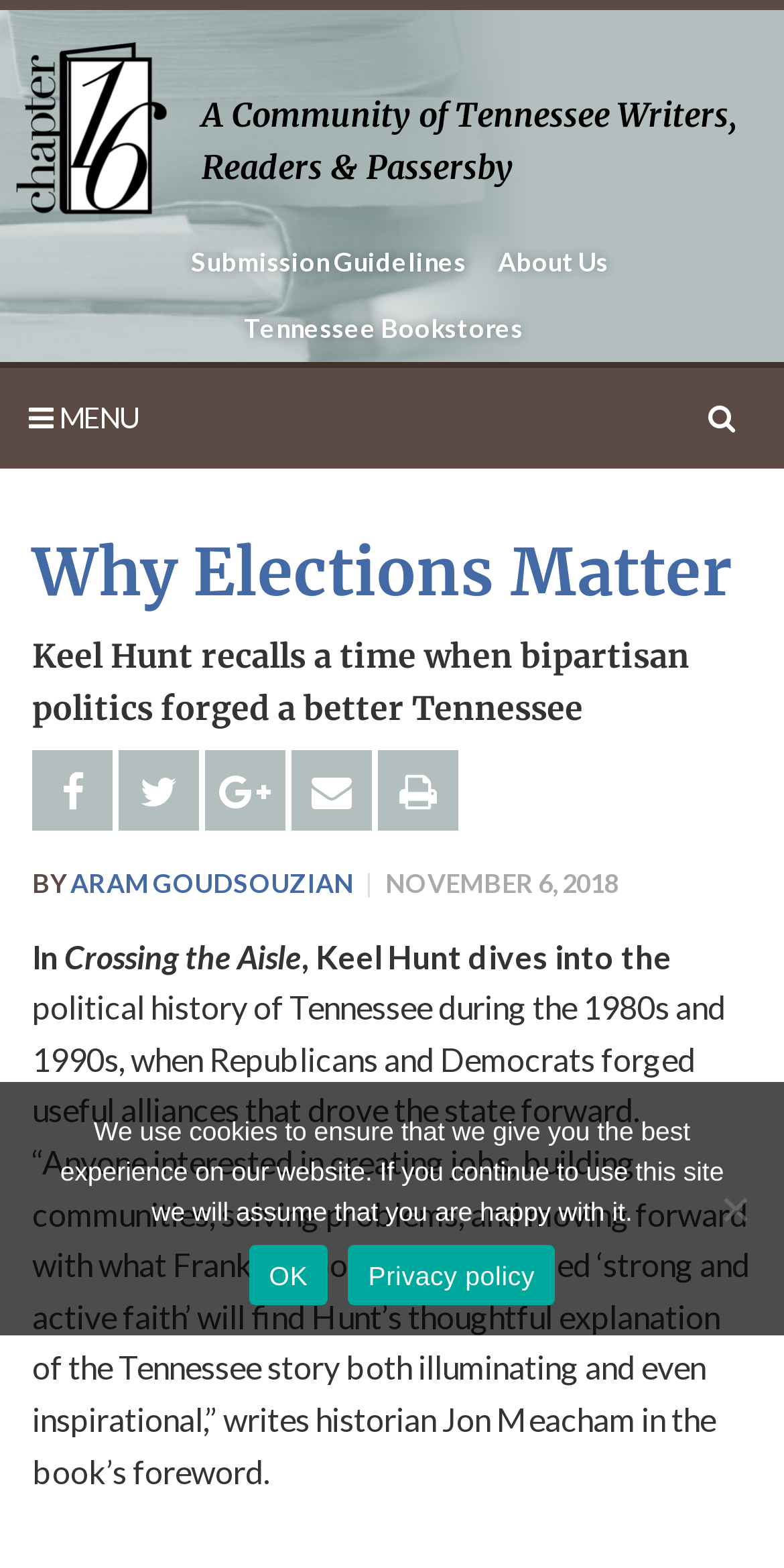Respond to the following question with a brief word or phrase:
What is the name of the book discussed?

Crossing the Aisle